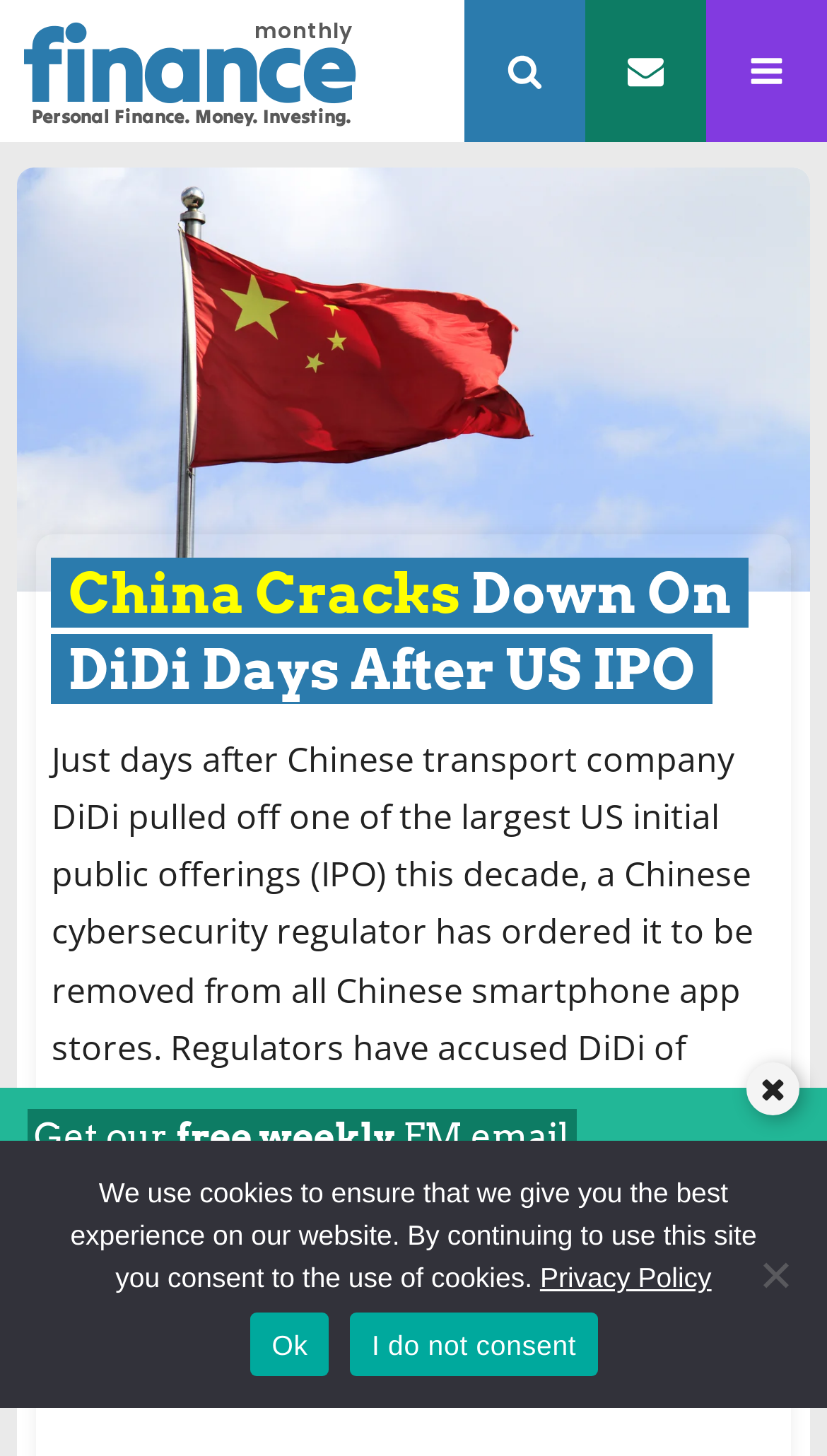Please determine the bounding box coordinates of the clickable area required to carry out the following instruction: "Click on the Finance Monthly link". The coordinates must be four float numbers between 0 and 1, represented as [left, top, right, bottom].

[0.026, 0.0, 0.436, 0.098]